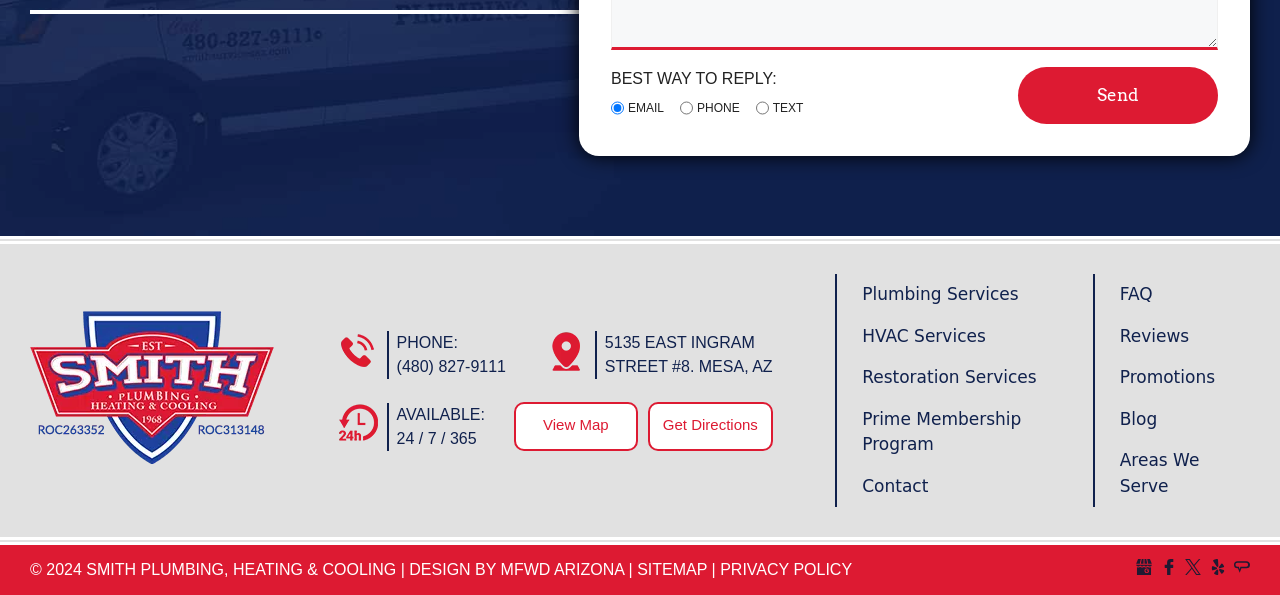Show the bounding box coordinates for the element that needs to be clicked to execute the following instruction: "View the map". Provide the coordinates in the form of four float numbers between 0 and 1, i.e., [left, top, right, bottom].

[0.401, 0.676, 0.499, 0.759]